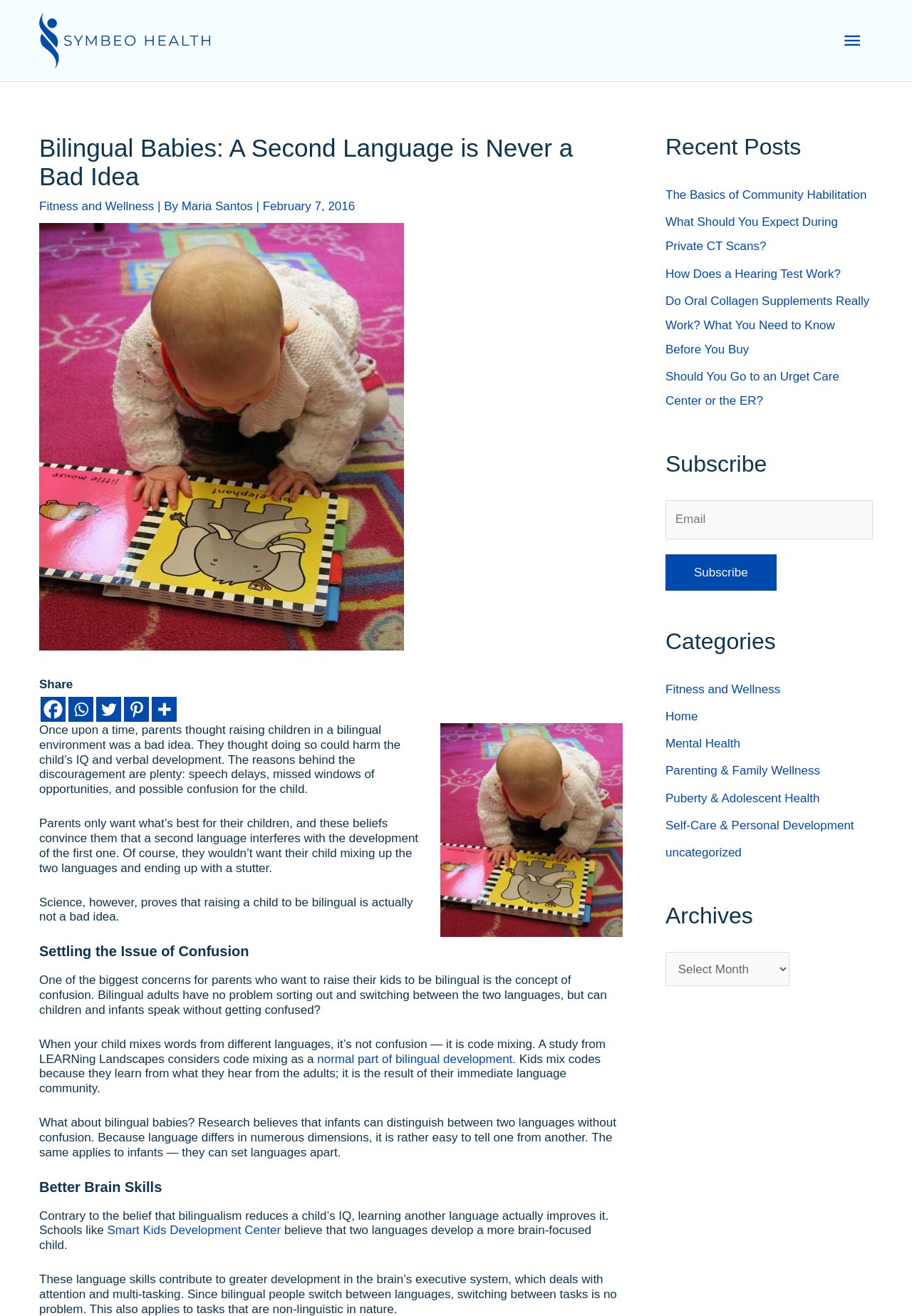How many social media links are there?
Using the image as a reference, give an elaborate response to the question.

I looked at the social media links section and counted the number of links, which are Facebook, Whatsapp, Twitter, Pinterest, and More, totaling 5 links.